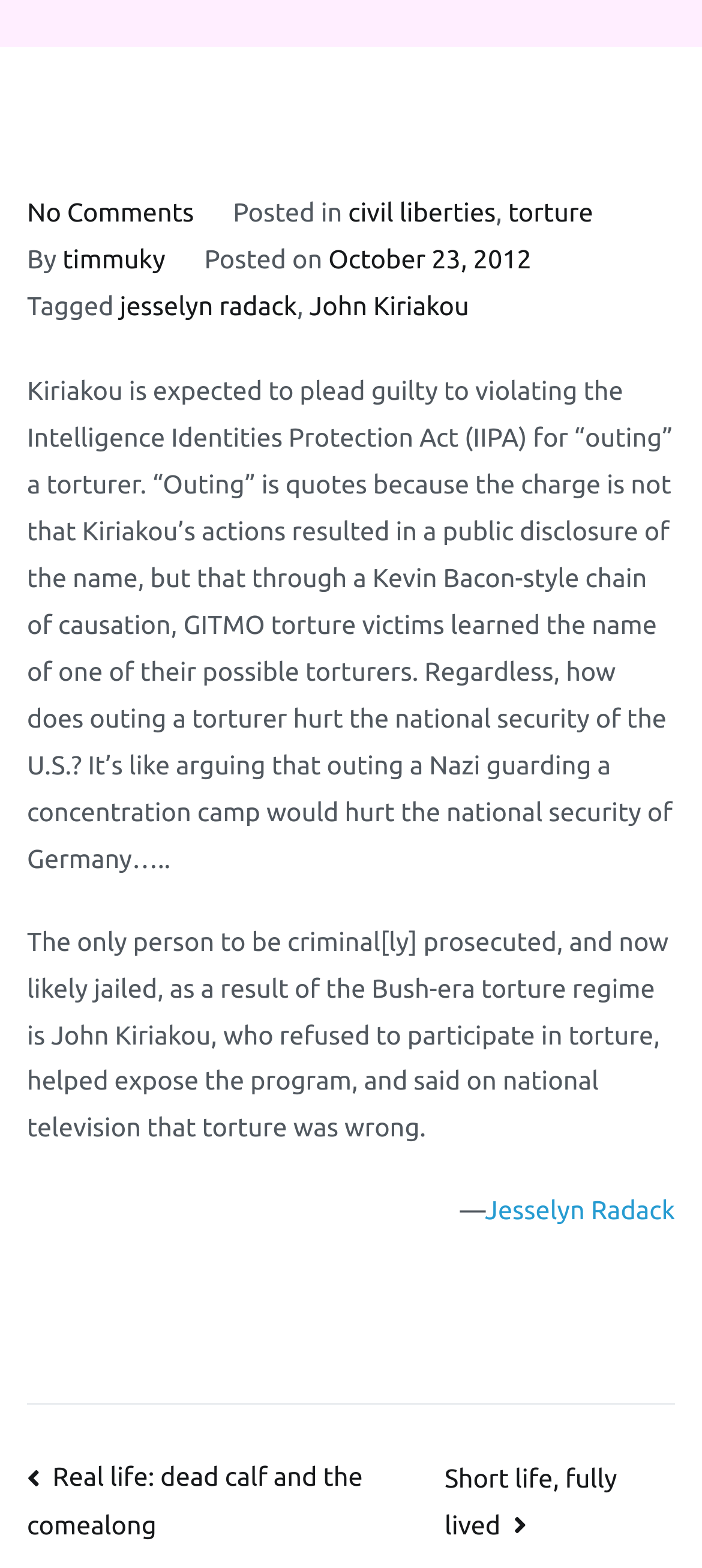Based on the element description: "La Tempesta Dischi", identify the UI element and provide its bounding box coordinates. Use four float numbers between 0 and 1, [left, top, right, bottom].

None